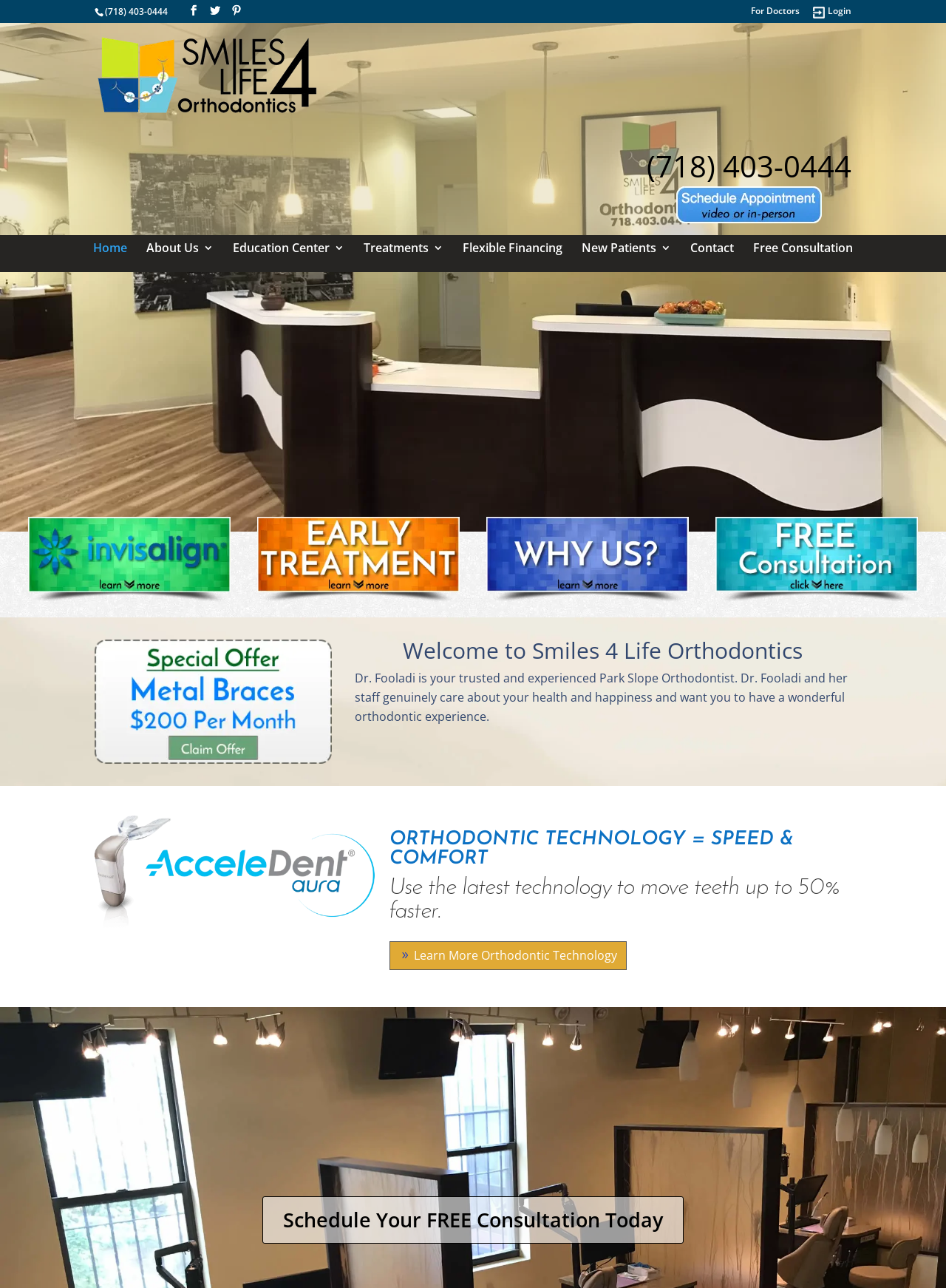Determine the bounding box coordinates for the element that should be clicked to follow this instruction: "Click on About Us". The coordinates should be given as four float numbers between 0 and 1, in the format [left, top, right, bottom].

[0.155, 0.106, 0.226, 0.114]